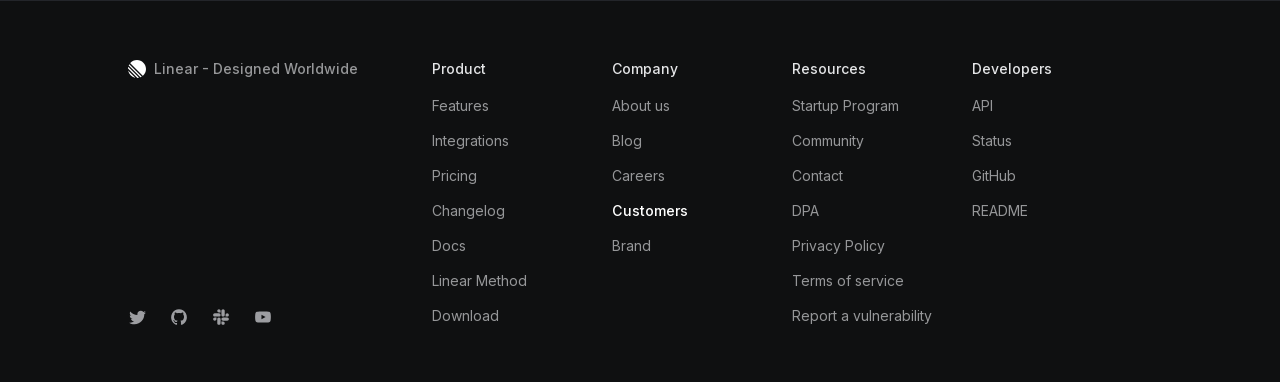Specify the bounding box coordinates of the element's region that should be clicked to achieve the following instruction: "Search for something". The bounding box coordinates consist of four float numbers between 0 and 1, in the format [left, top, right, bottom].

None